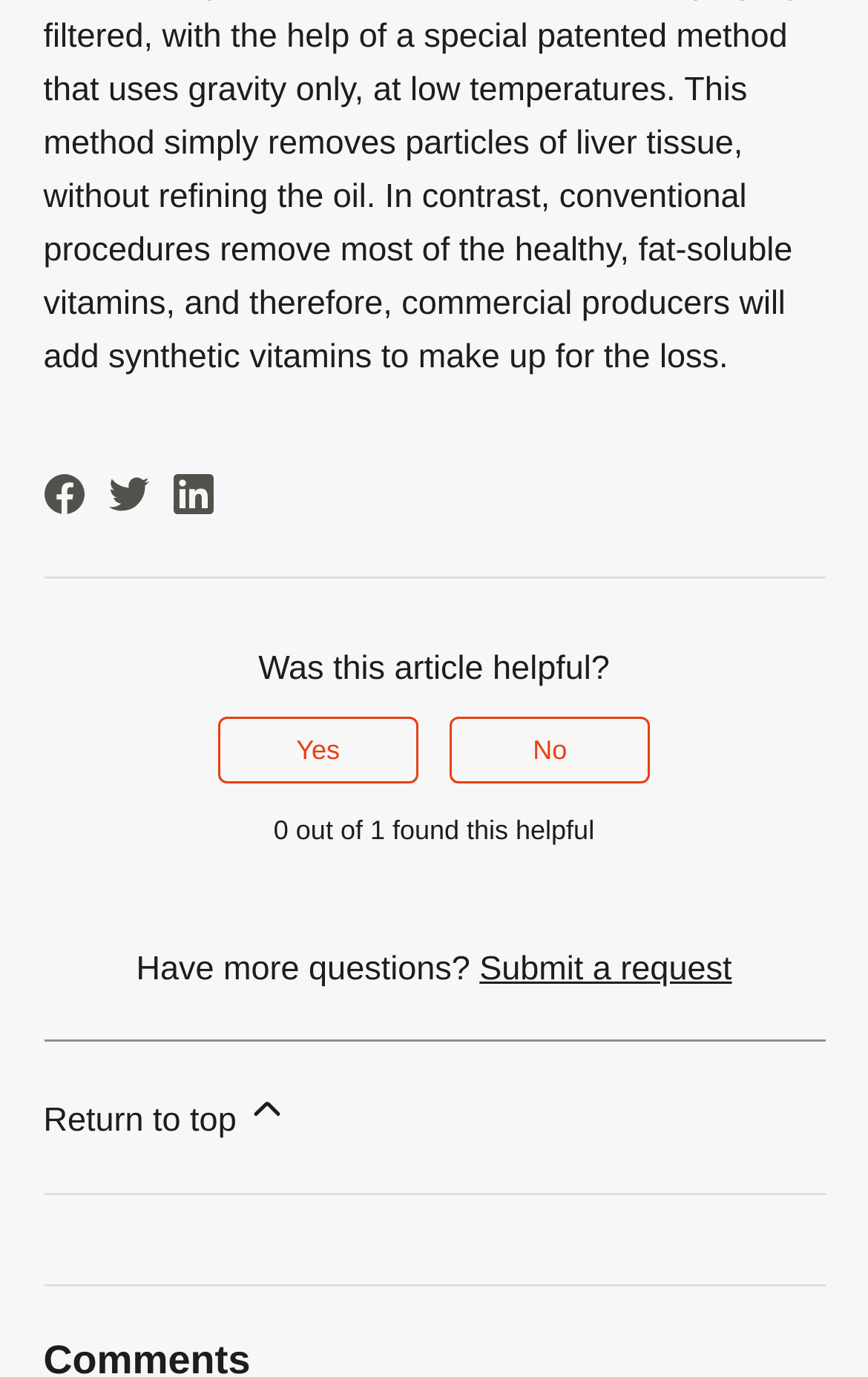What is the current rating of the article?
Refer to the image and respond with a one-word or short-phrase answer.

0 out of 1